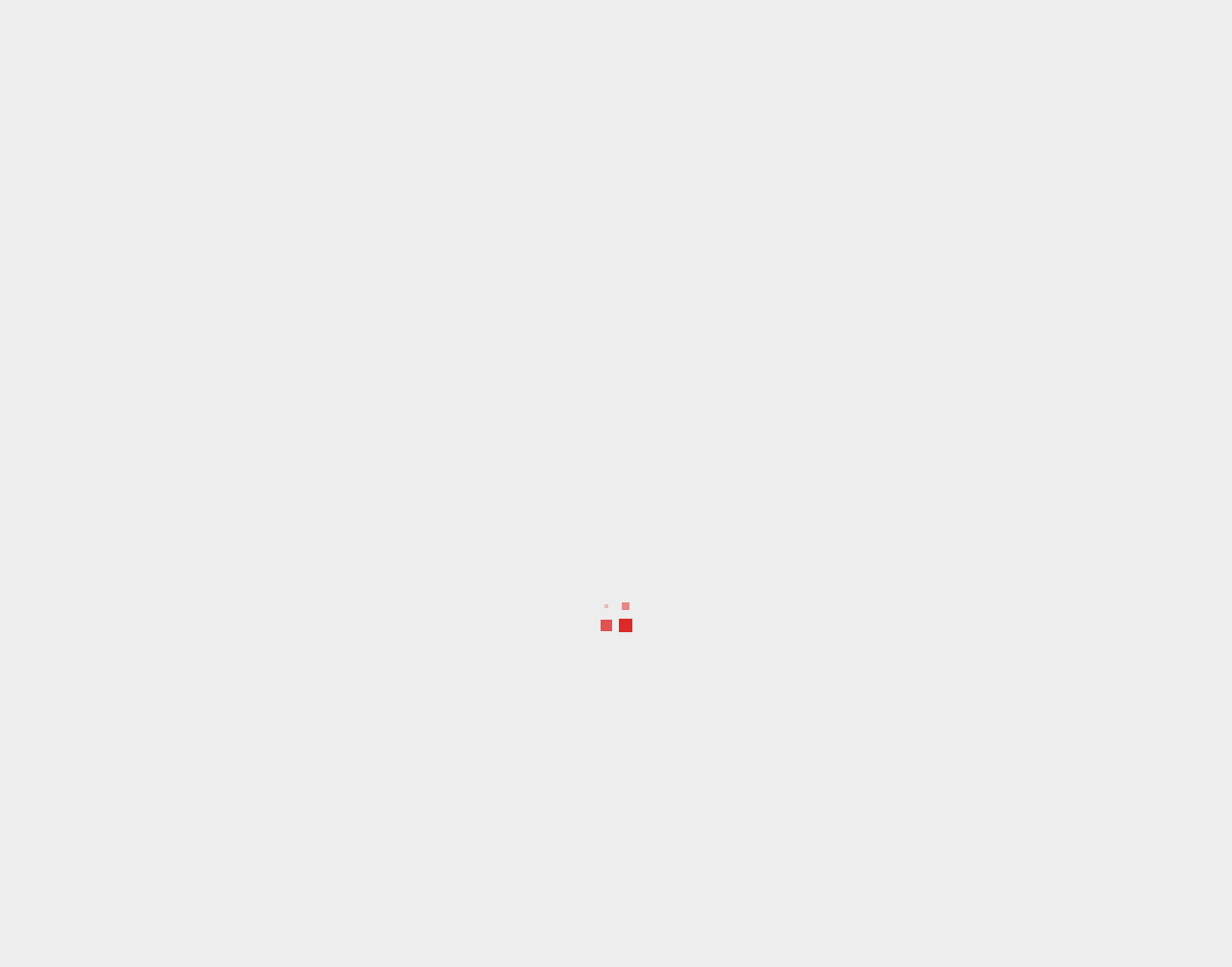Based on the element description "parent_node: Search for: value="Search"", predict the bounding box coordinates of the UI element.

[0.894, 0.336, 0.955, 0.374]